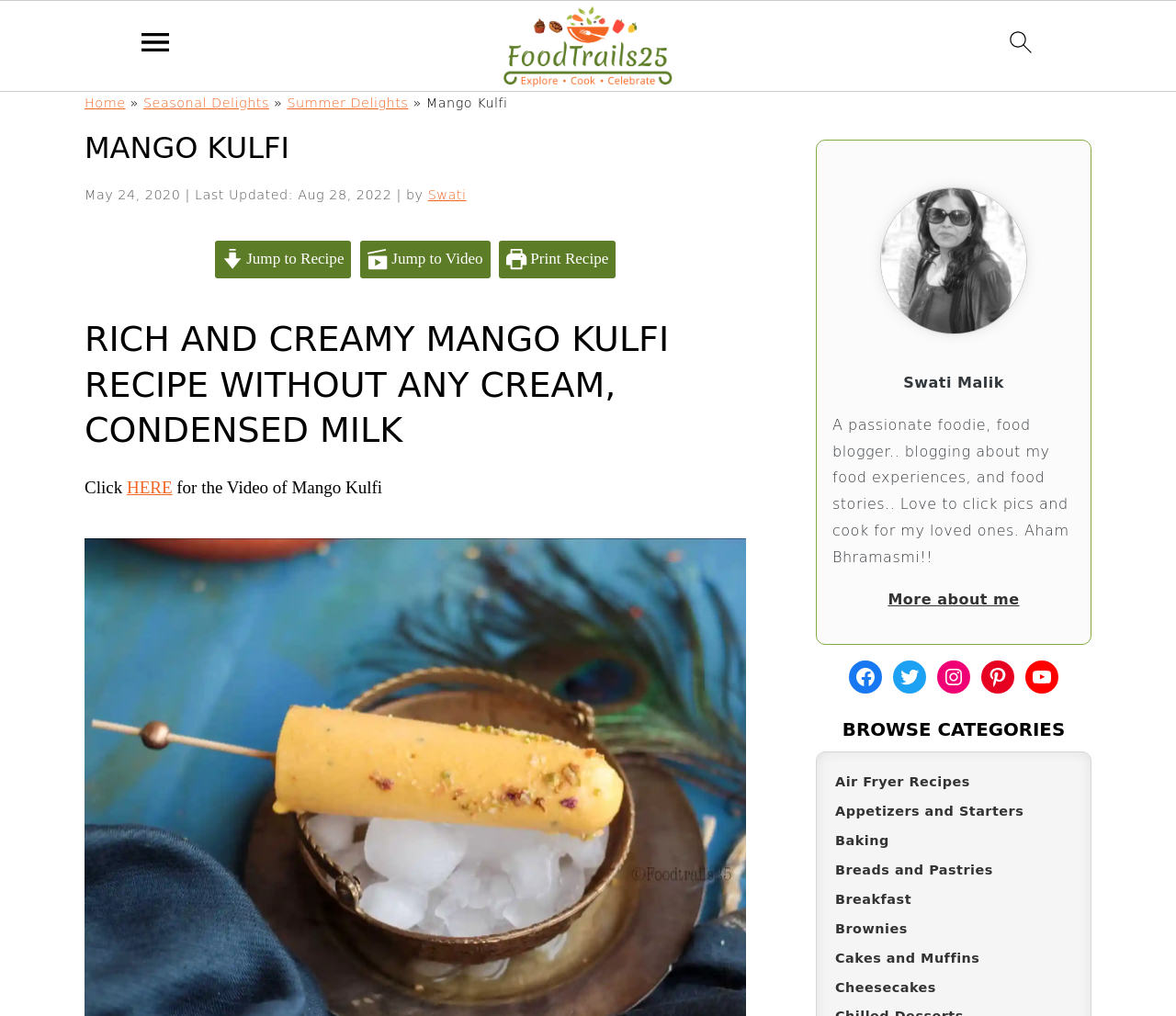Create a detailed narrative of the webpage’s visual and textual elements.

This webpage is about a recipe for Rich and Creamy Mango Kulfi without any Cream, Condensed Milk. At the top, there are three "Skip to" links, followed by a menu icon, a link to the homepage, a search icon, and a navigation breadcrumbs section. The breadcrumbs section displays the page's hierarchy, starting from the homepage, then Seasonal Delights, Summer Delights, and finally Mango Kulfi.

Below the breadcrumbs, there is a heading that reads "MANGO KULFI" in large font, accompanied by the date "May 24, 2020" and "Last Updated: Aug 28, 2022". The author's name, Swati, is also mentioned.

The main content of the page is divided into sections. On the left side, there are three links: "Jump to Recipe", "Jump to Video", and "Print Recipe", each accompanied by an icon. On the right side, there is a heading that reads "RICH AND CREAMY MANGO KULFI RECIPE WITHOUT ANY CREAM, CONDENSED MILK" in large font.

Further down, there is a section that invites users to click on a link to watch a video of Mango Kulfi. Below this section, there is a primary sidebar that contains a figure, a brief introduction to the author, Swati Malik, and a link to read more about her. The sidebar also features links to the author's social media profiles, including Facebook, Twitter, Instagram, Pinterest, and YouTube.

At the bottom of the page, there is a section titled "BROWSE CATEGORIES" that lists various categories, such as Air Fryer Recipes, Appetizers and Starters, Baking, and more. Each category is a link that users can click on to explore related recipes.